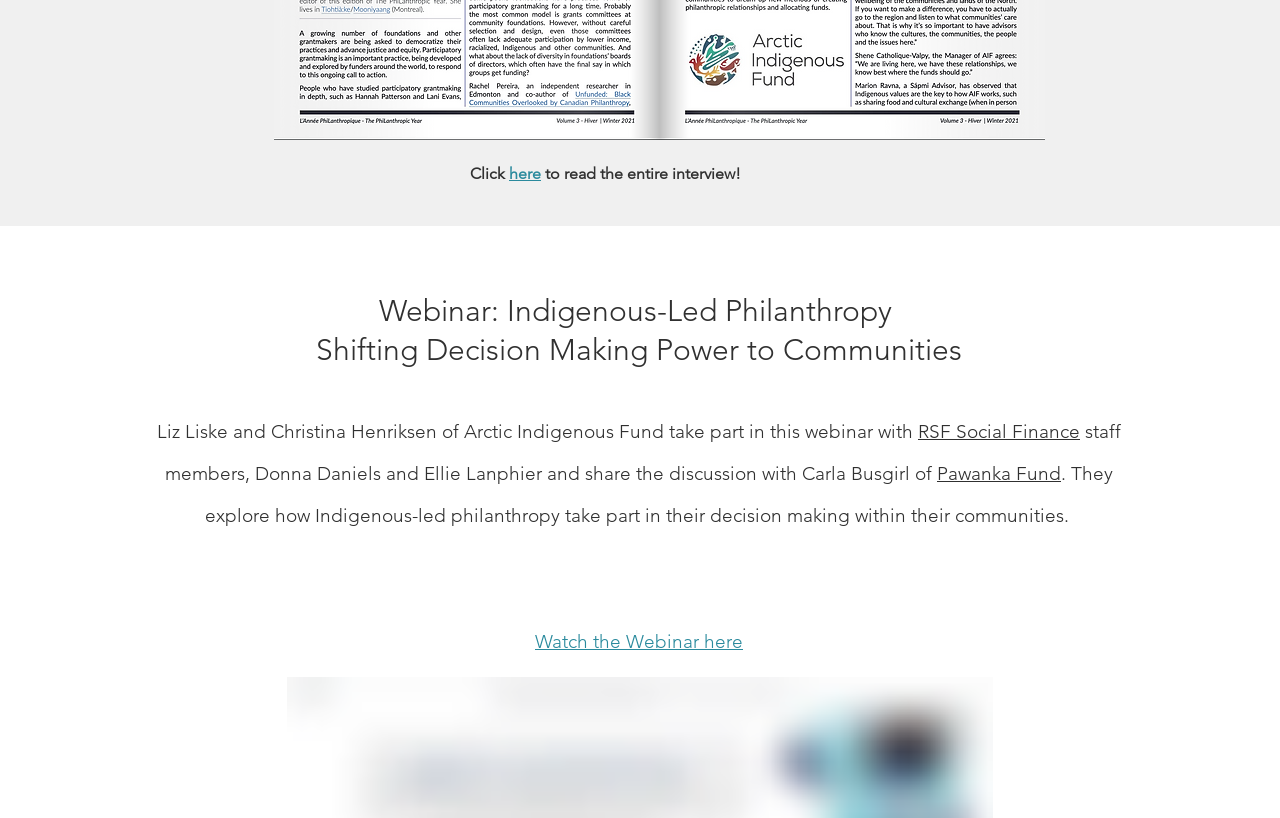How many links are there in the webpage?
Look at the image and respond with a one-word or short-phrase answer.

4